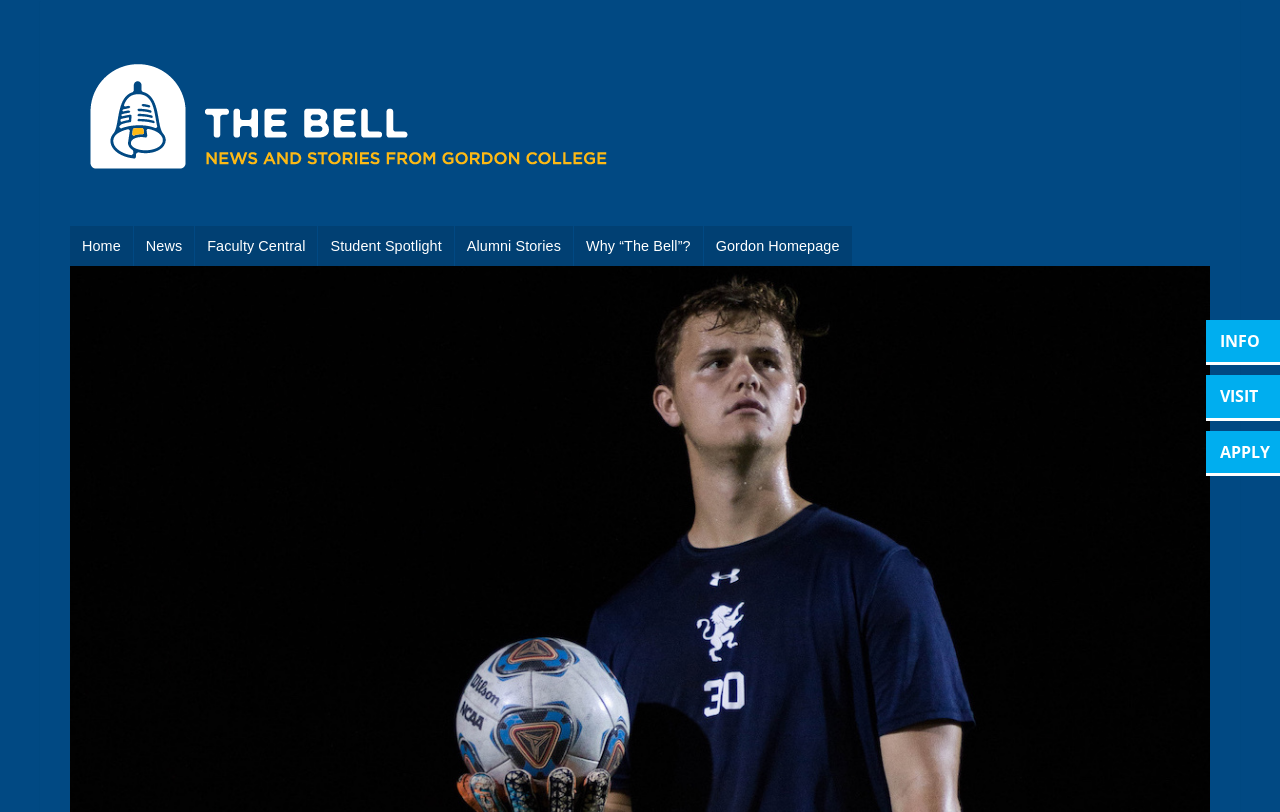Identify the bounding box of the HTML element described here: "Contact us". Provide the coordinates as four float numbers between 0 and 1: [left, top, right, bottom].

None